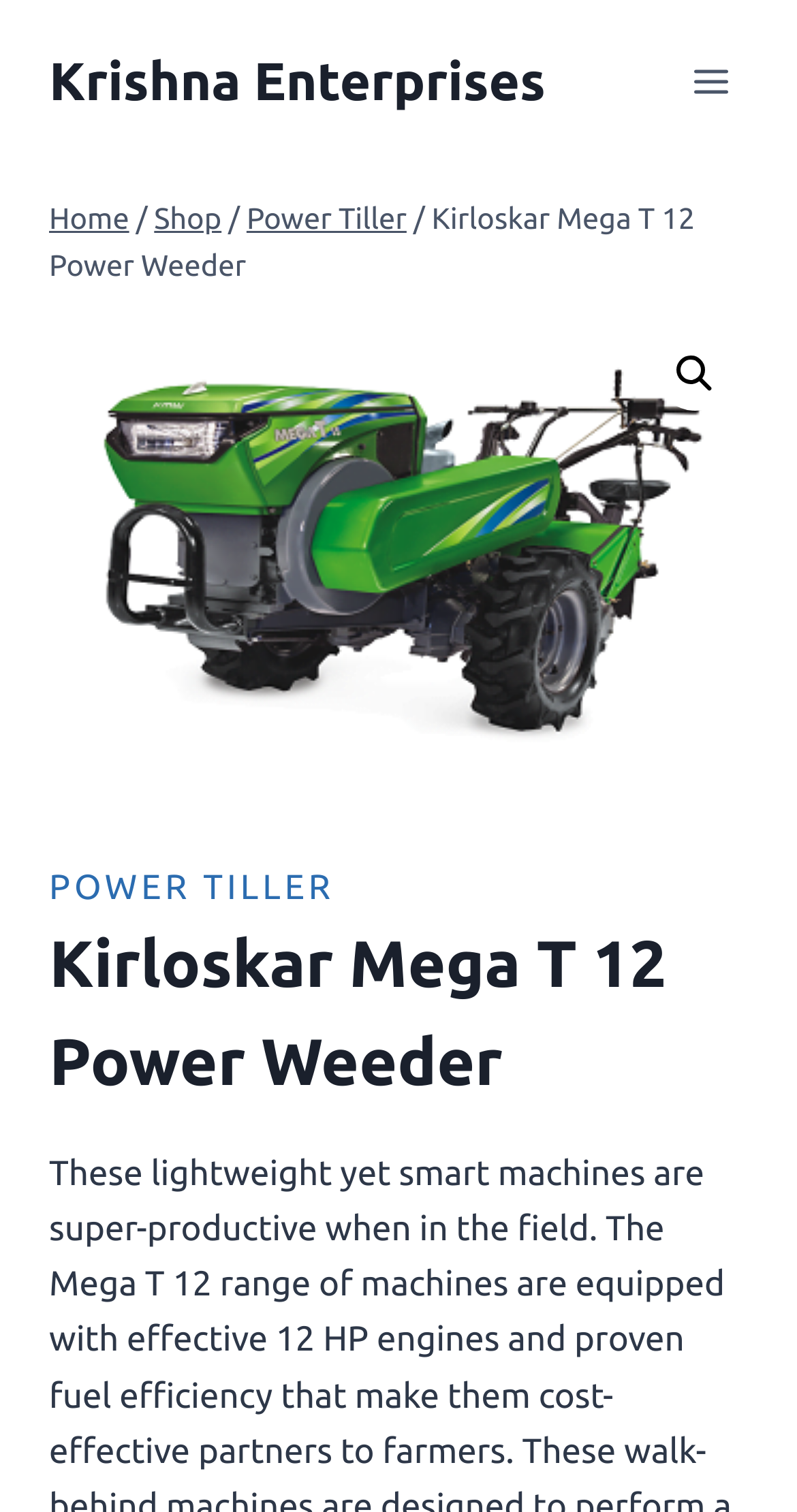Find the bounding box coordinates of the UI element according to this description: "English".

None